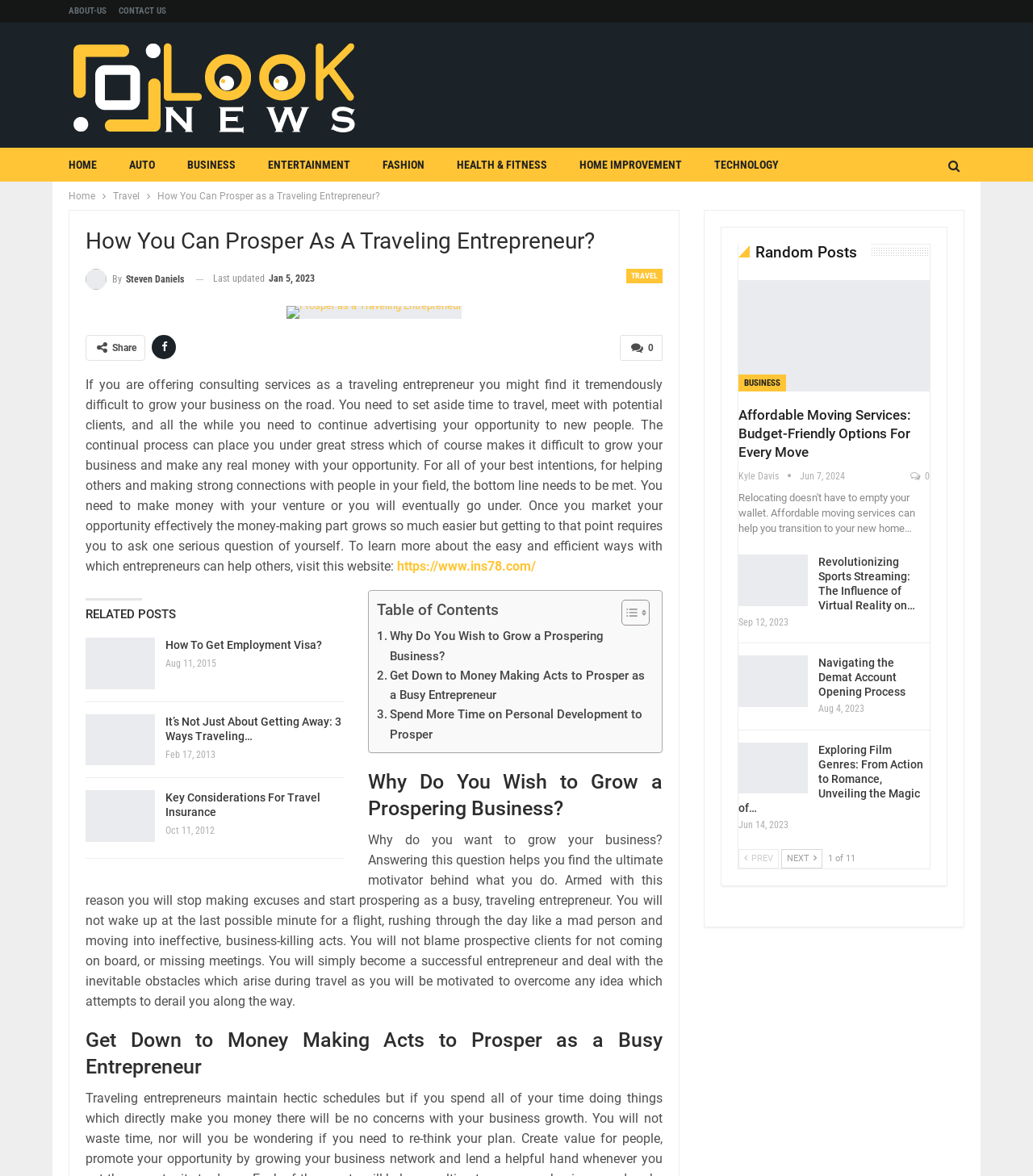Please provide a short answer using a single word or phrase for the question:
What is the purpose of the 'Table of Contents'?

To navigate the article